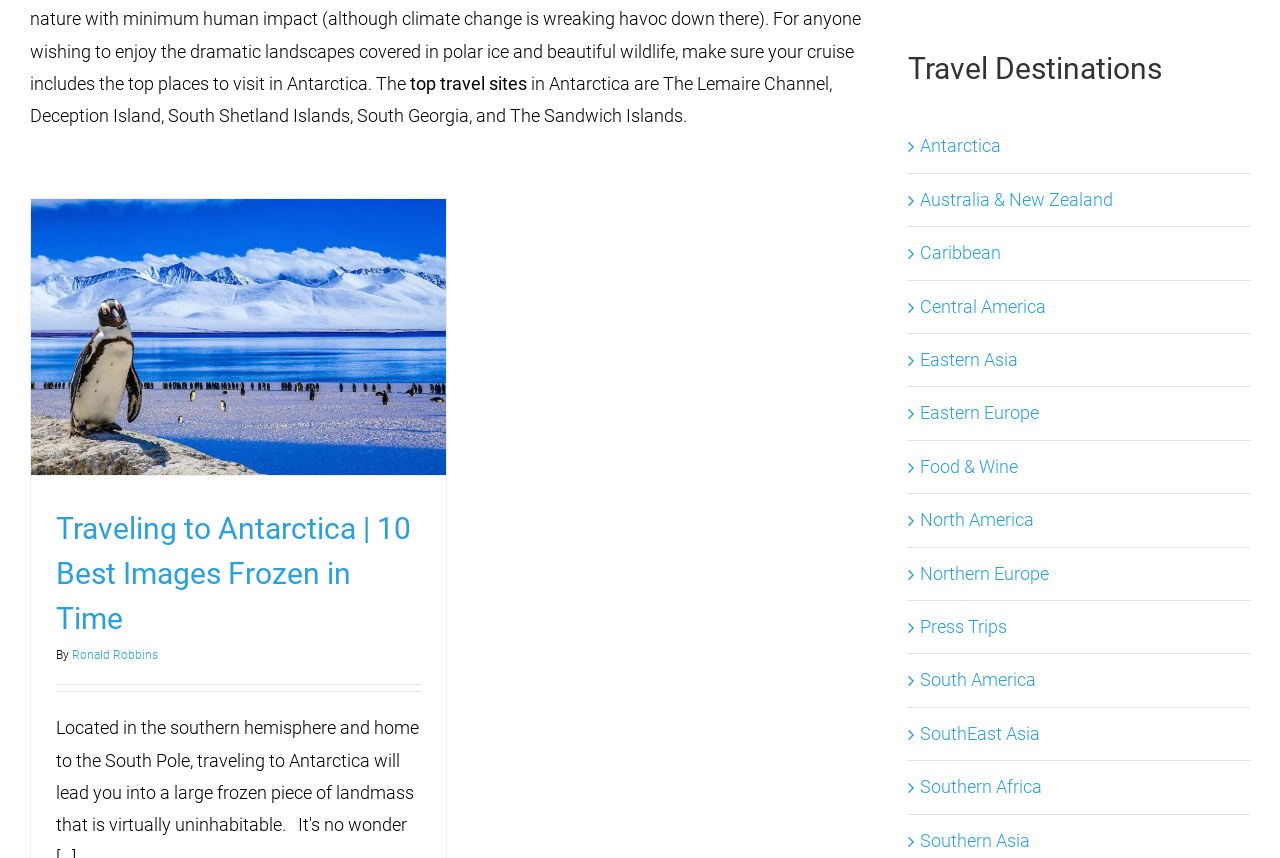Please find the bounding box coordinates of the element's region to be clicked to carry out this instruction: "Visit 'Antarctica'".

[0.719, 0.152, 0.969, 0.19]